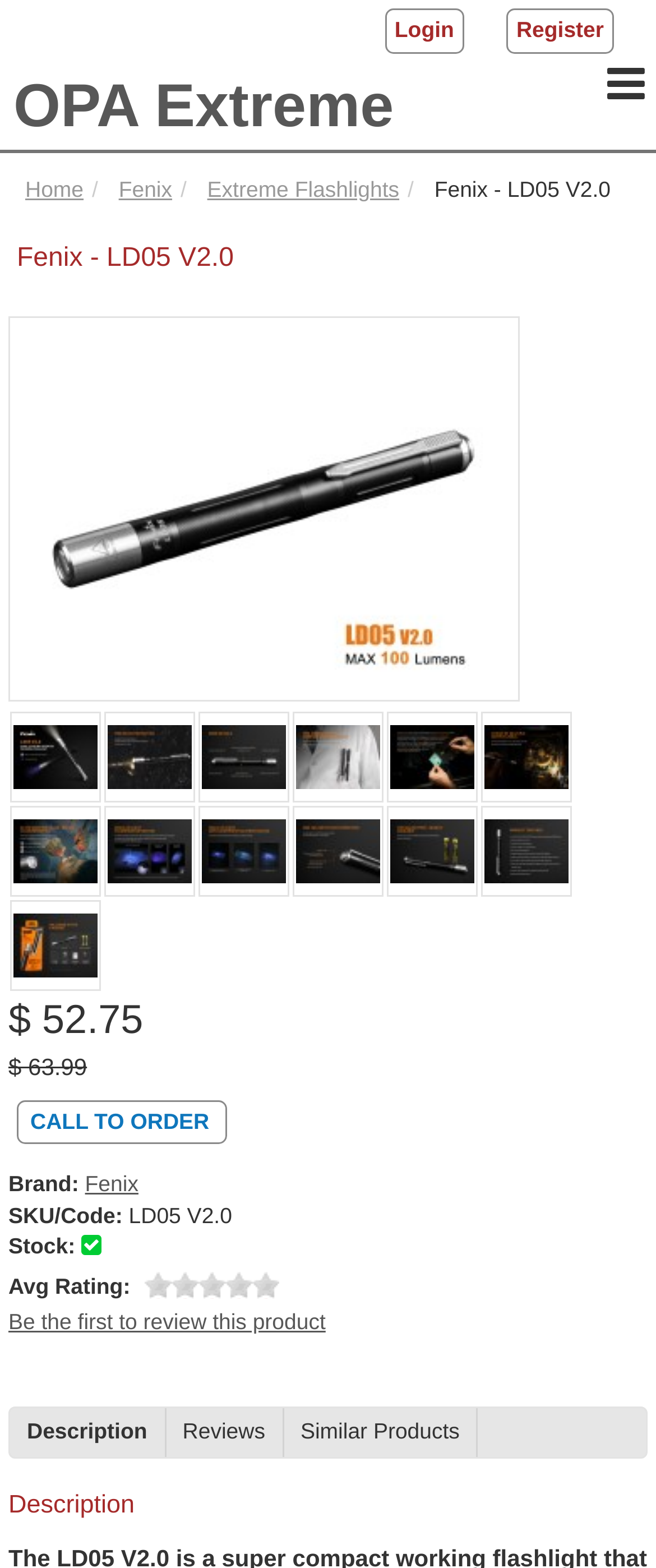Find the bounding box coordinates of the element you need to click on to perform this action: 'Check the product rating'. The coordinates should be represented by four float values between 0 and 1, in the format [left, top, right, bottom].

[0.221, 0.811, 0.426, 0.828]